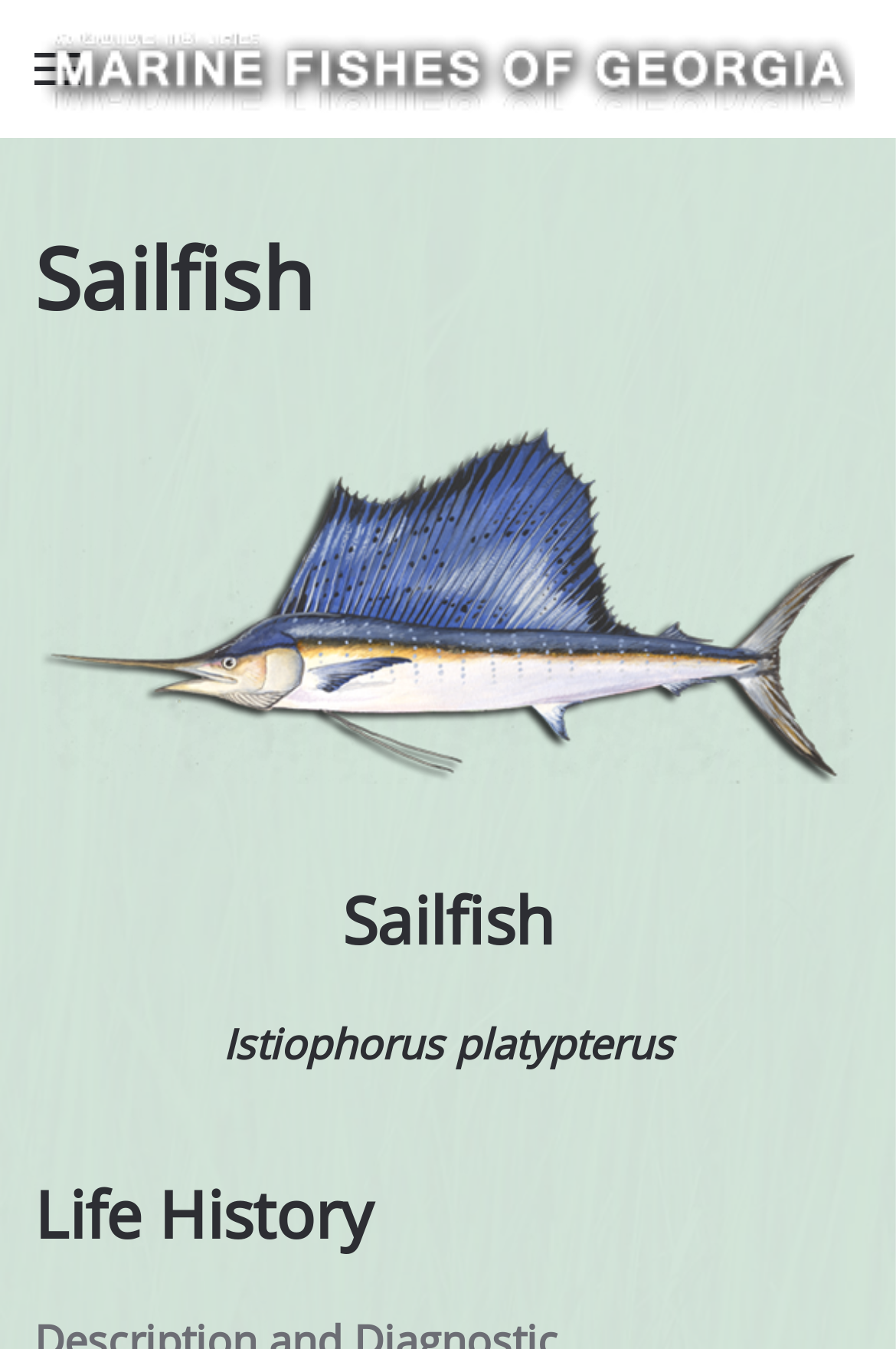What is the scientific name of the sailfish?
Answer the question with a detailed and thorough explanation.

By looking at the webpage, I found a static text element that contains the scientific name of the sailfish, which is 'Istiophorus platypterus'.